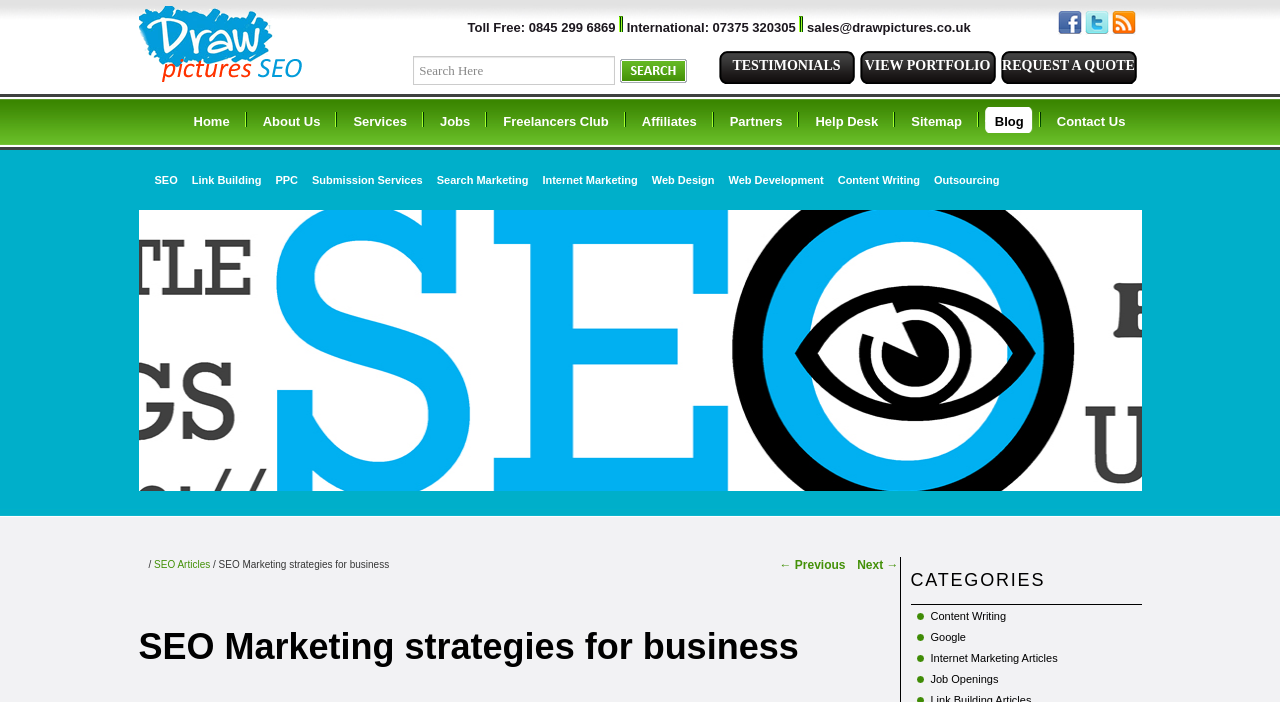Specify the bounding box coordinates for the region that must be clicked to perform the given instruction: "View portfolio".

[0.671, 0.073, 0.778, 0.12]